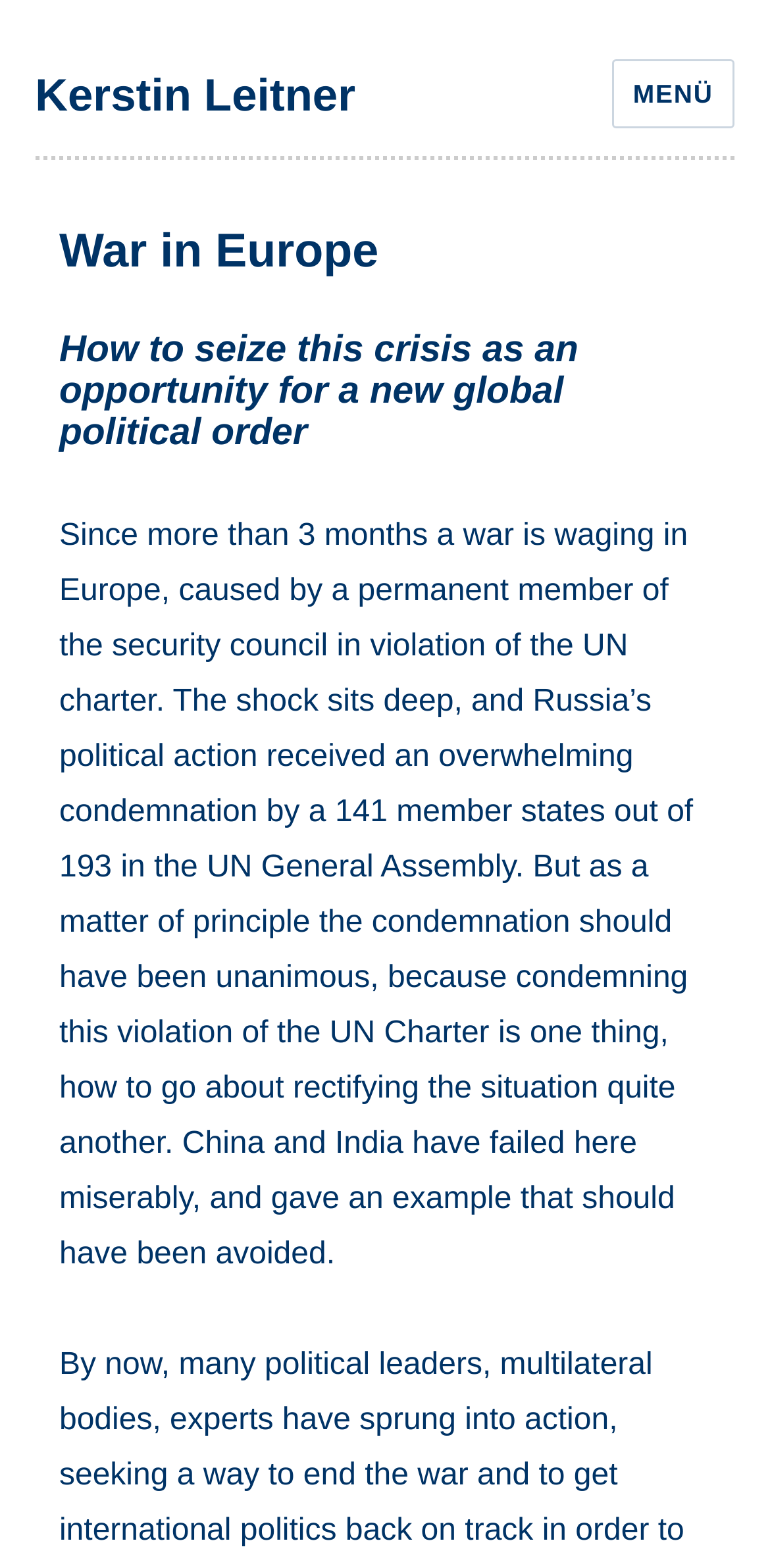Locate the UI element that matches the description Menü in the webpage screenshot. Return the bounding box coordinates in the format (top-left x, top-left y, bottom-right x, bottom-right y), with values ranging from 0 to 1.

[0.794, 0.038, 0.955, 0.082]